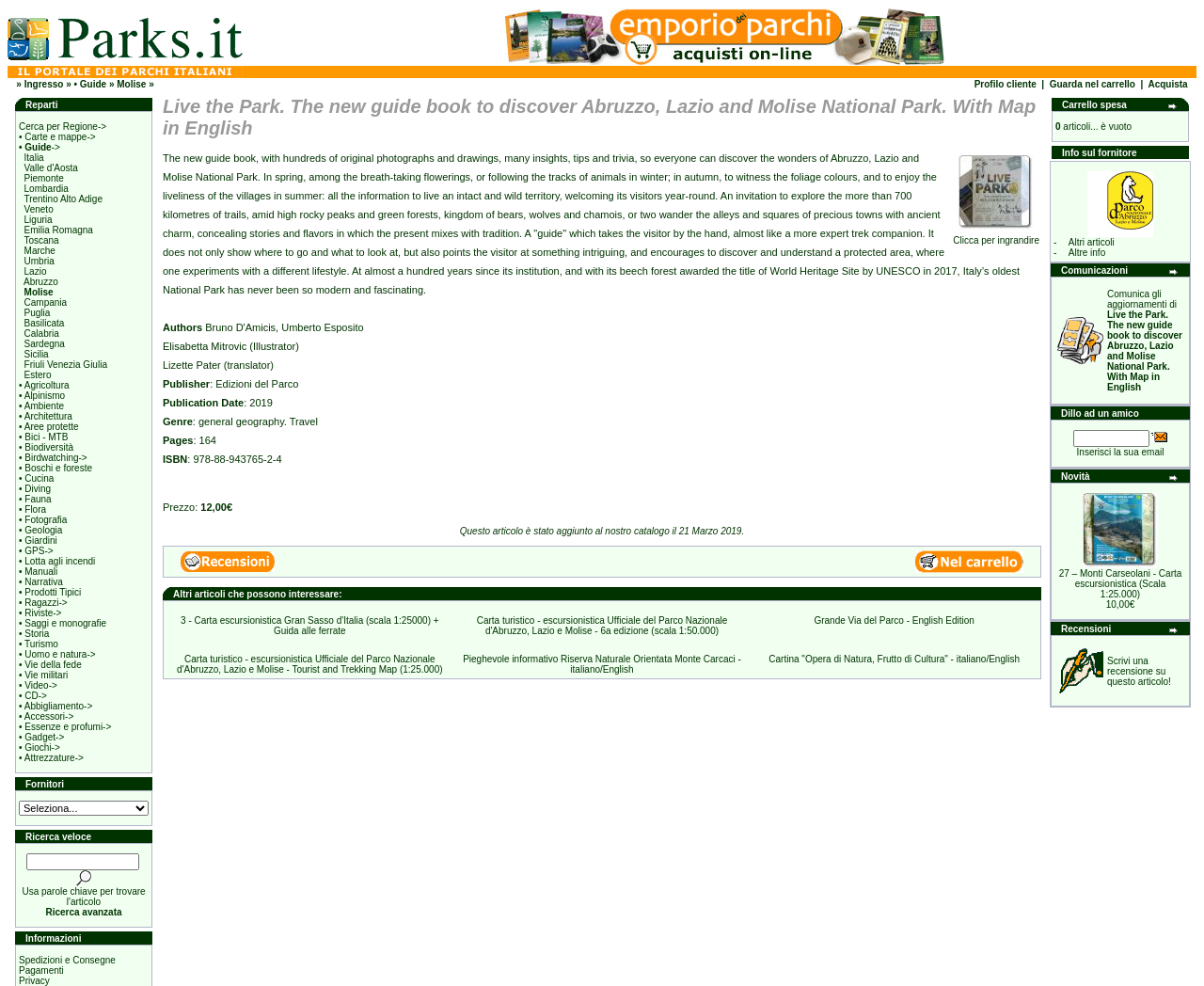Please locate the bounding box coordinates of the element that should be clicked to achieve the given instruction: "View the 'Molise' guide".

[0.097, 0.08, 0.121, 0.091]